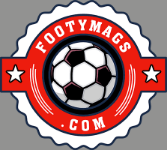What is displayed at the top of the logo in bold lettering?
Please answer the question with as much detail as possible using the screenshot.

The word 'FOOTYMAGS' is prominently displayed at the top of the logo in bold lettering, indicating the name of the website.